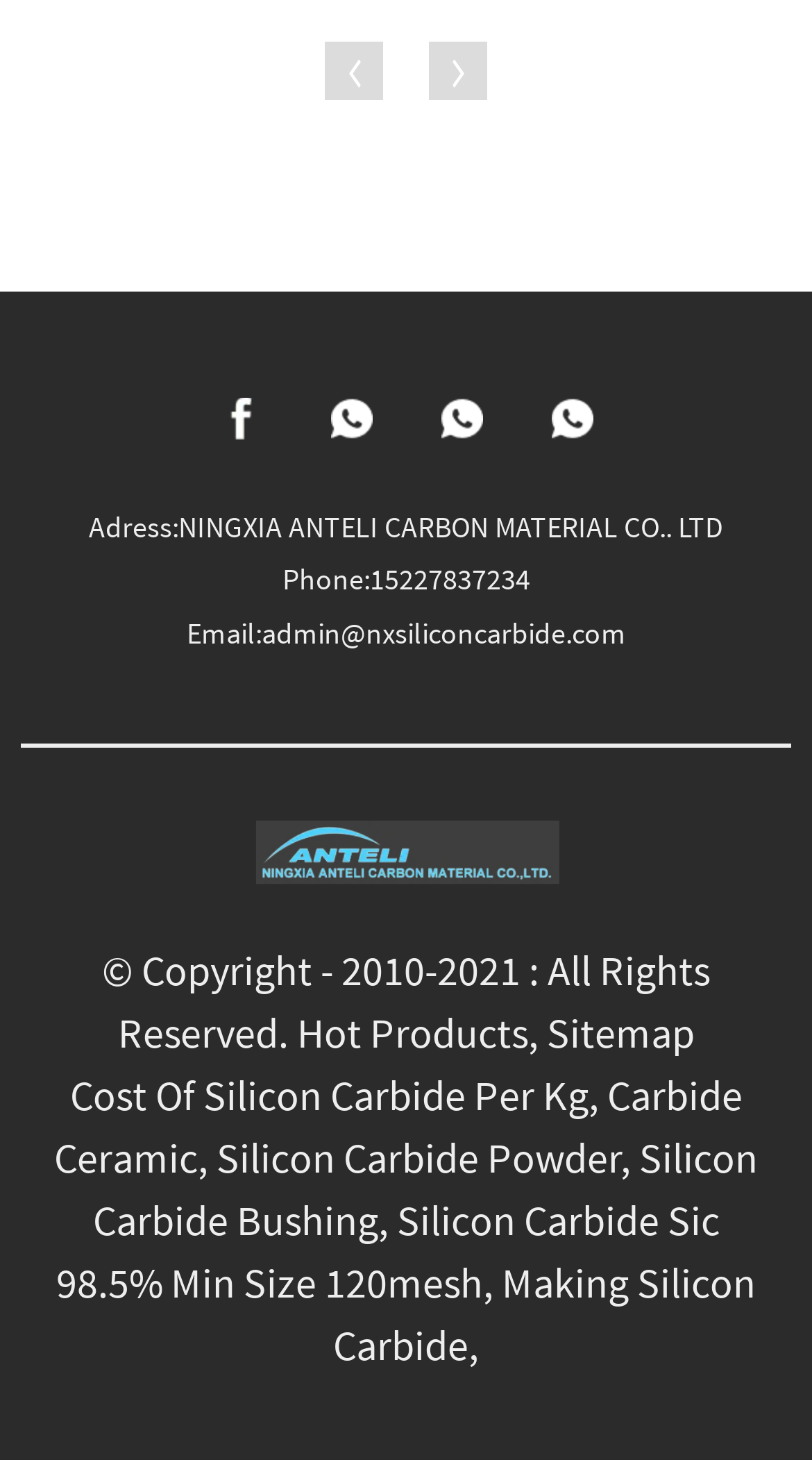What is the phone number?
Provide a short answer using one word or a brief phrase based on the image.

15227837234